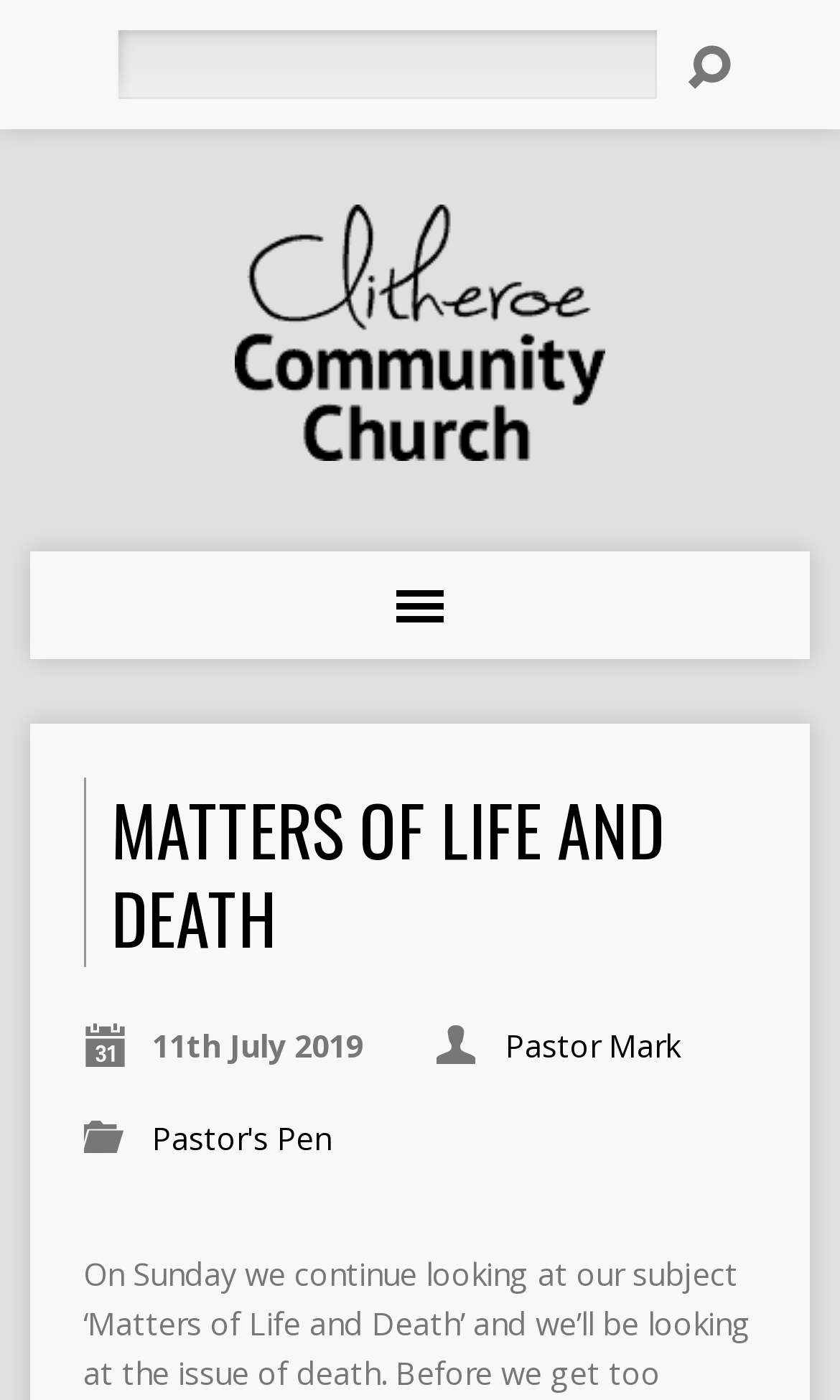Provide an in-depth description of the elements and layout of the webpage.

The webpage is about "Matters of Life and Death" from Clitheroe Community Church. At the top left, there is a search function with a "Search" label and a text box. To the right of the search function, there is a link with an icon. Below the search function, there is a table layout that spans most of the width of the page. Within this table, there is a link to "Clitheroe Community Church" with an accompanying image of the church's logo.

In the middle of the page, there is a section with a heading "MATTERS OF LIFE AND DEATH" in a large font. Below the heading, there is a time element showing the date "11th July 2019". To the right of the date, there are two links: one to "Pastor Mark" and another to "Pastor's Pen".